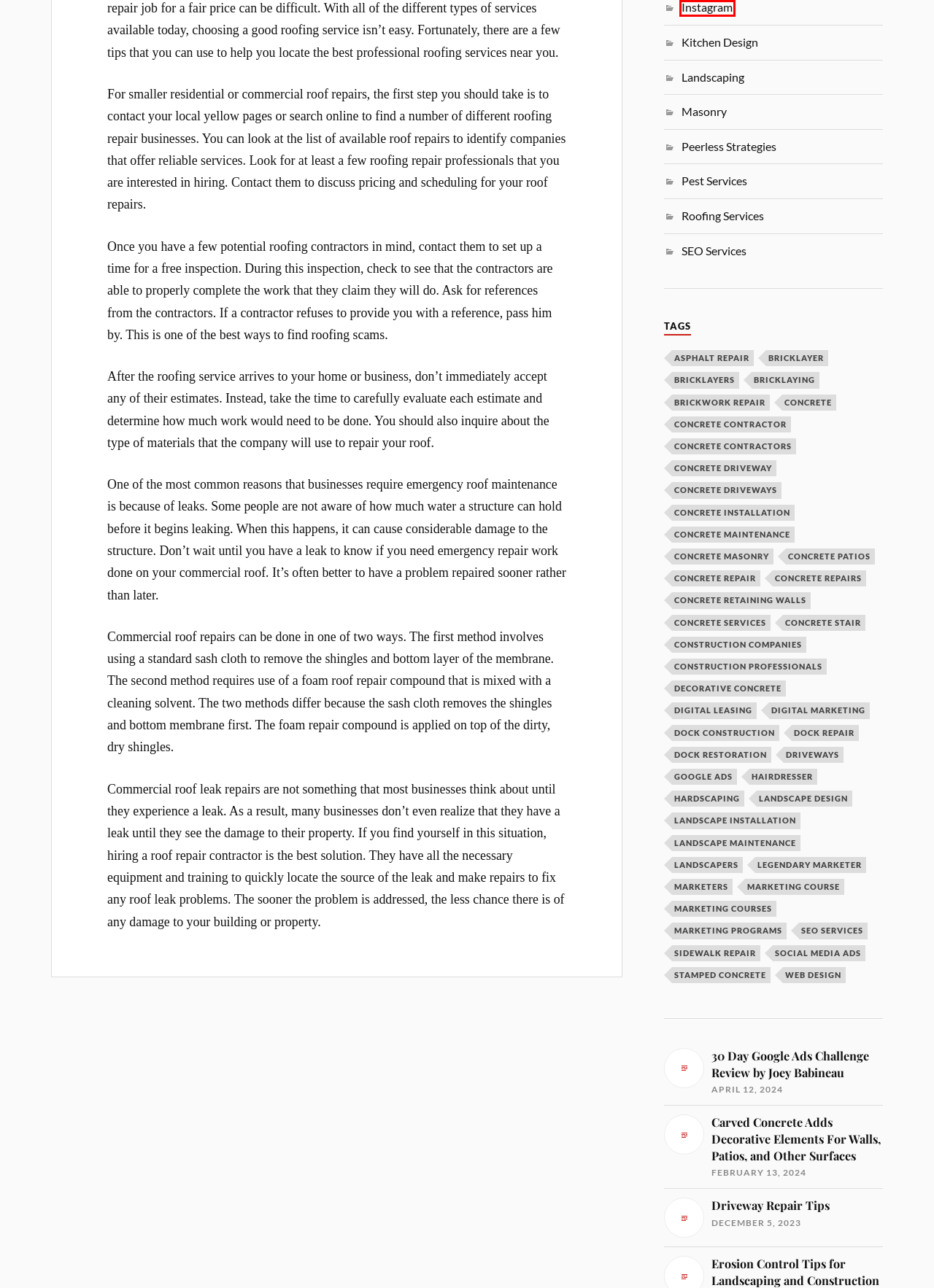You are given a screenshot of a webpage within which there is a red rectangle bounding box. Please choose the best webpage description that matches the new webpage after clicking the selected element in the bounding box. Here are the options:
A. Instagram – Moheit Concrete
B. landscapers – Moheit Concrete
C. marketing programs – Moheit Concrete
D. concrete driveways – Moheit Concrete
E. marketing courses – Moheit Concrete
F. asphalt repair – Moheit Concrete
G. hardscaping – Moheit Concrete
H. landscape design – Moheit Concrete

A